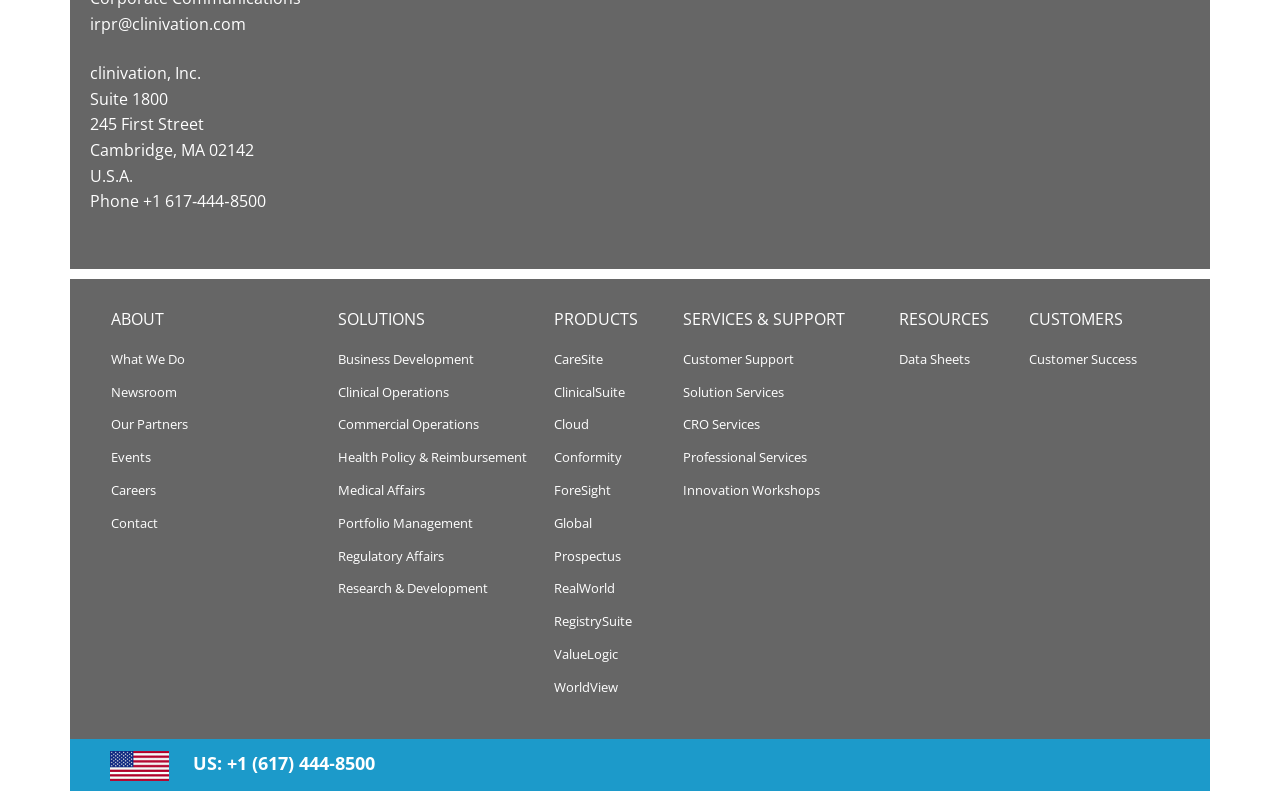Determine the bounding box coordinates of the clickable element necessary to fulfill the instruction: "Call US office". Provide the coordinates as four float numbers within the 0 to 1 range, i.e., [left, top, right, bottom].

[0.151, 0.93, 0.293, 0.96]